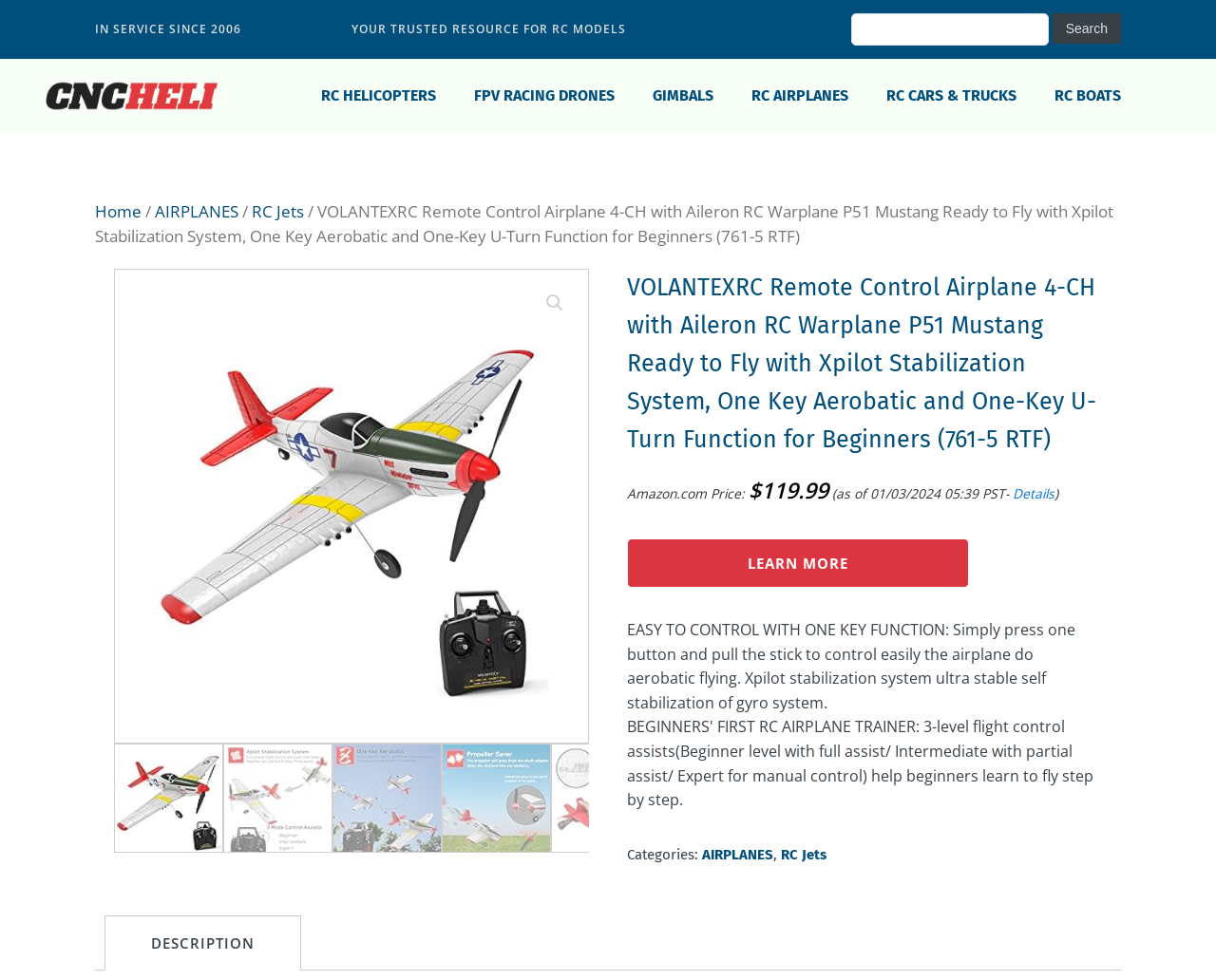Show the bounding box coordinates for the HTML element as described: "RC CARS & TRUCKS".

[0.713, 0.066, 0.851, 0.129]